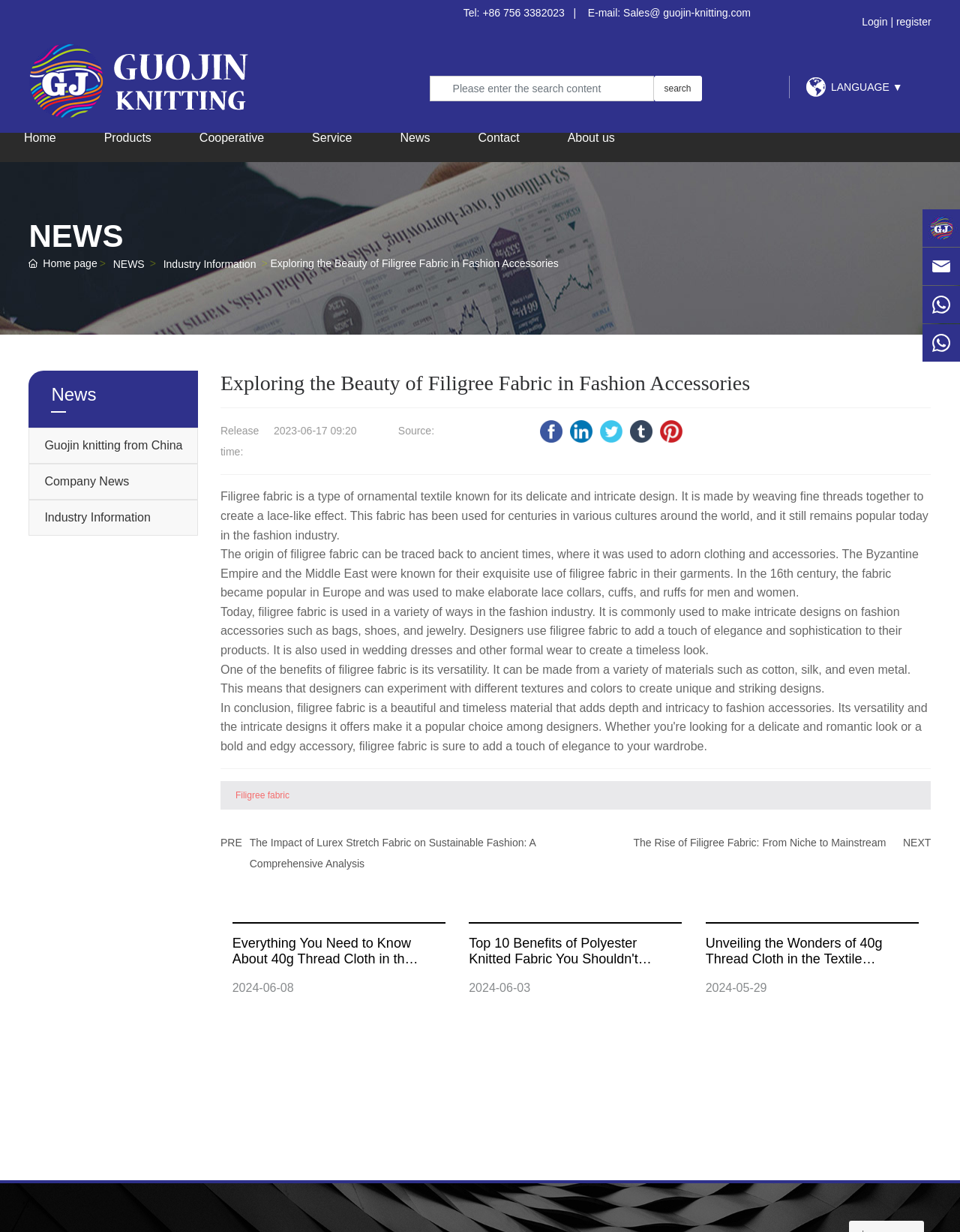What is the company's phone number?
Analyze the screenshot and provide a detailed answer to the question.

The phone number can be found at the top of the webpage, next to the 'Tel:' label.